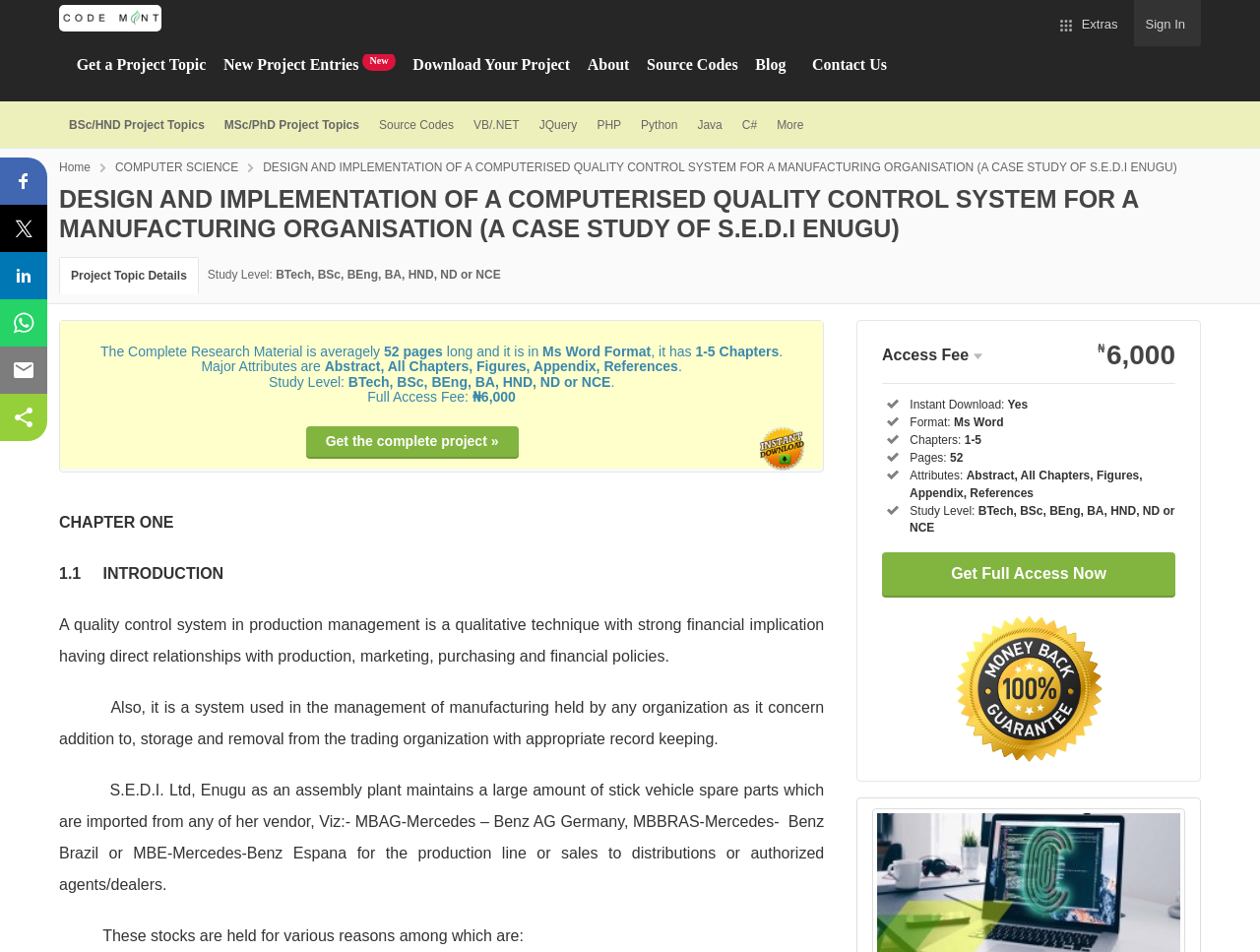Using the description "MSc/PhD Project Topics", predict the bounding box of the relevant HTML element.

[0.17, 0.114, 0.293, 0.149]